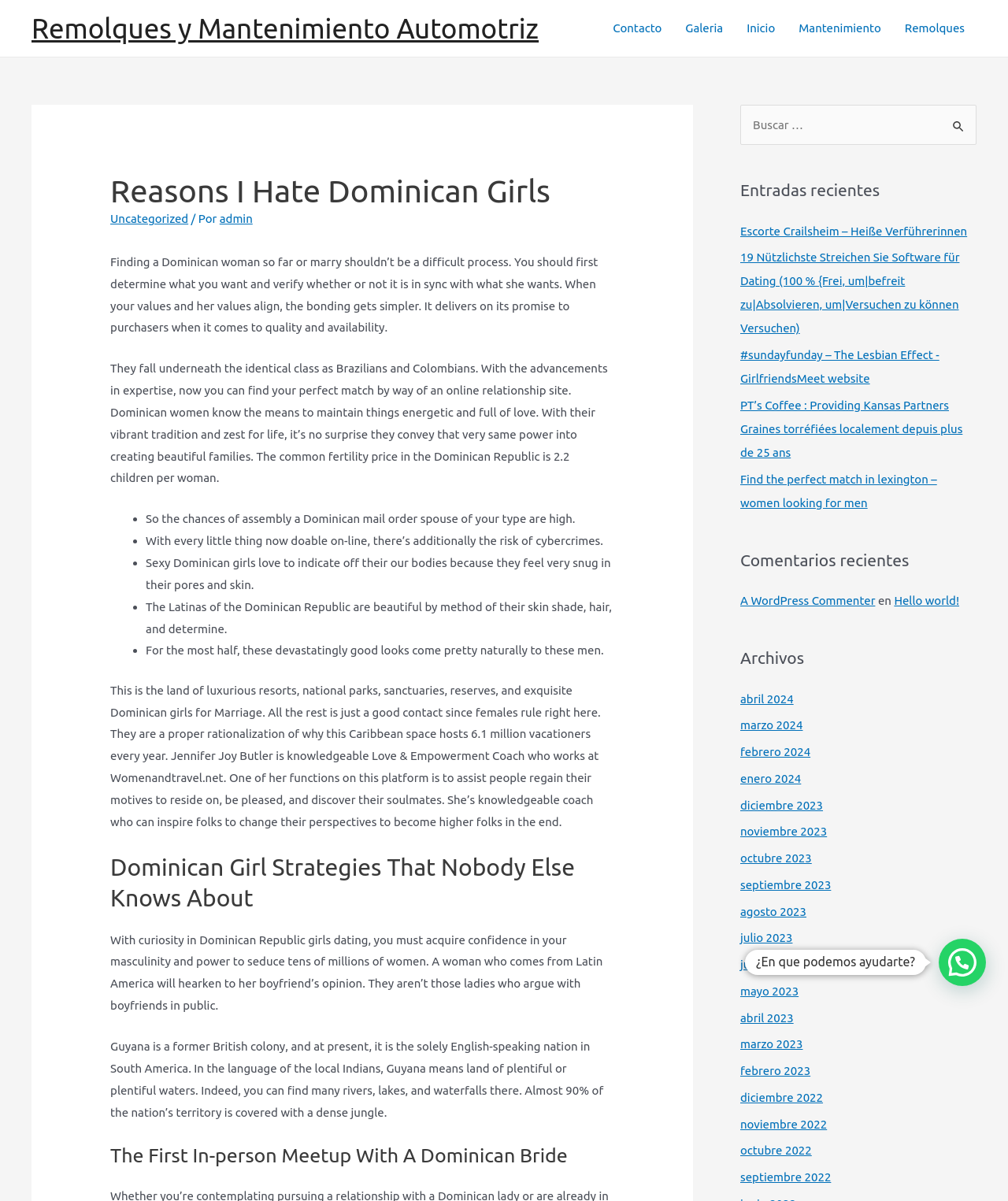What is the average number of children per woman in the Dominican Republic?
Based on the image, respond with a single word or phrase.

2.2